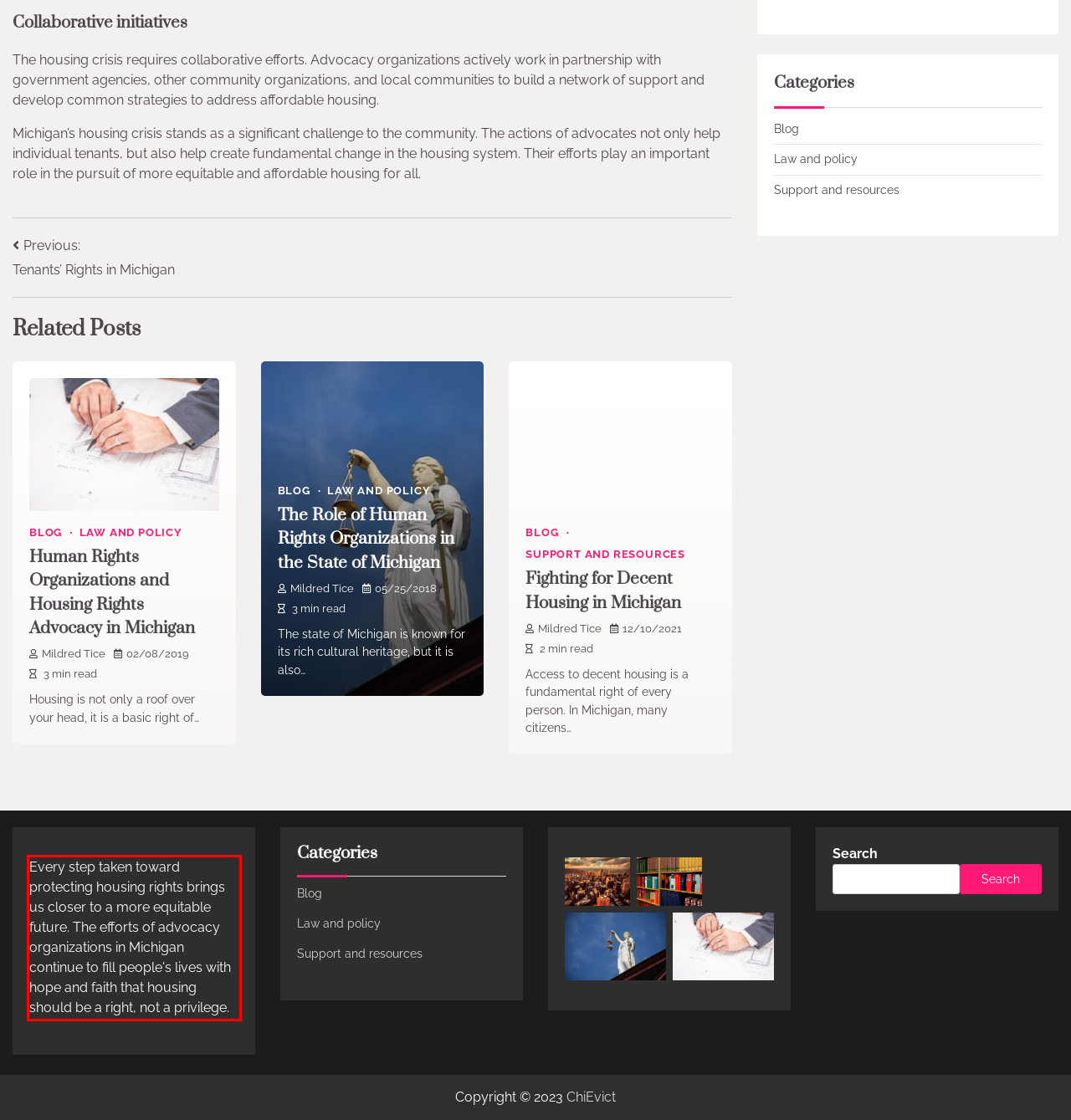You have a screenshot of a webpage, and there is a red bounding box around a UI element. Utilize OCR to extract the text within this red bounding box.

Every step taken toward protecting housing rights brings us closer to a more equitable future. The efforts of advocacy organizations in Michigan continue to fill people's lives with hope and faith that housing should be a right, not a privilege.